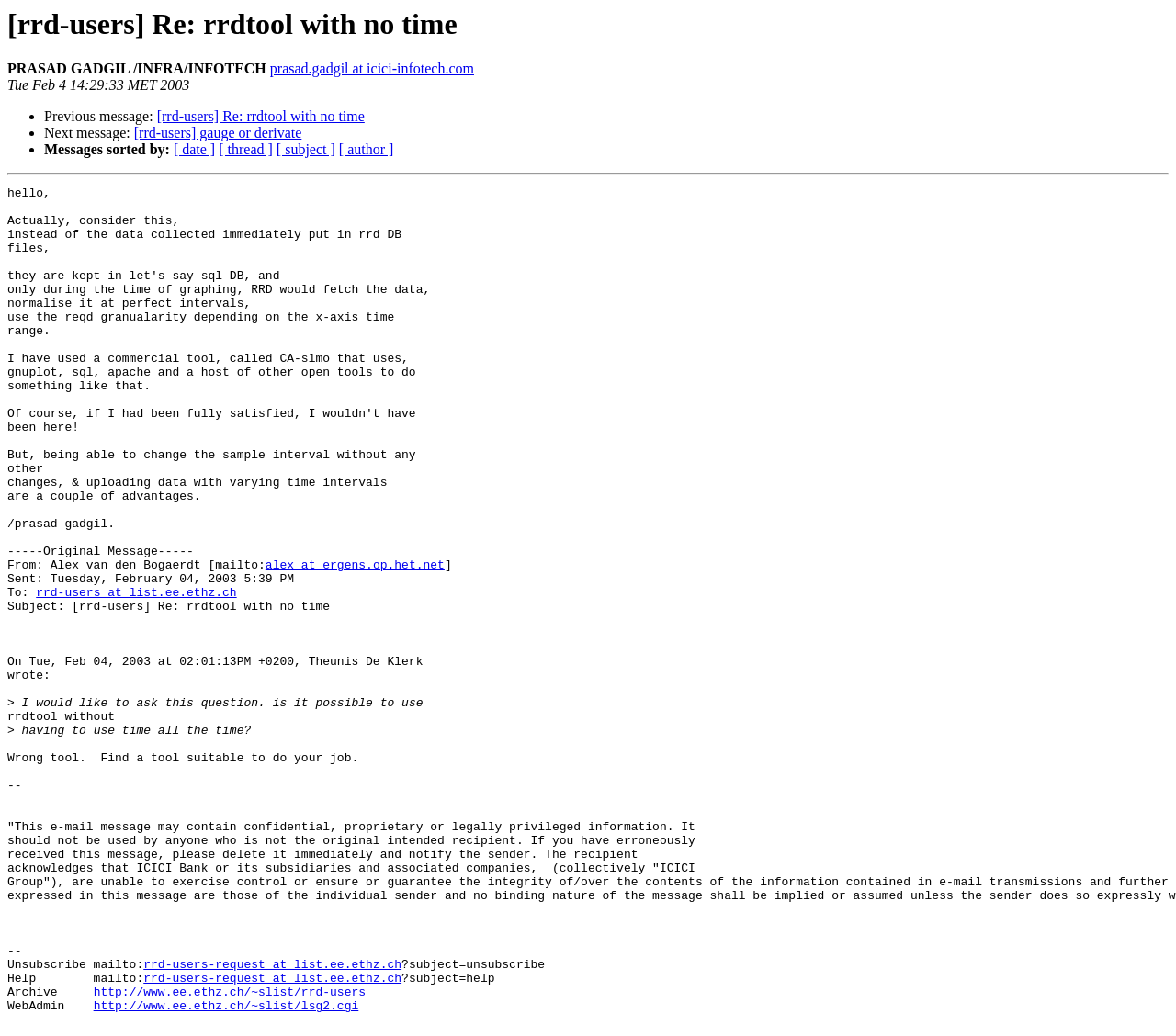Identify and provide the bounding box coordinates of the UI element described: "http://www.ee.ethz.ch/~slist/lsg2.cgi". The coordinates should be formatted as [left, top, right, bottom], with each number being a float between 0 and 1.

[0.08, 0.965, 0.306, 0.978]